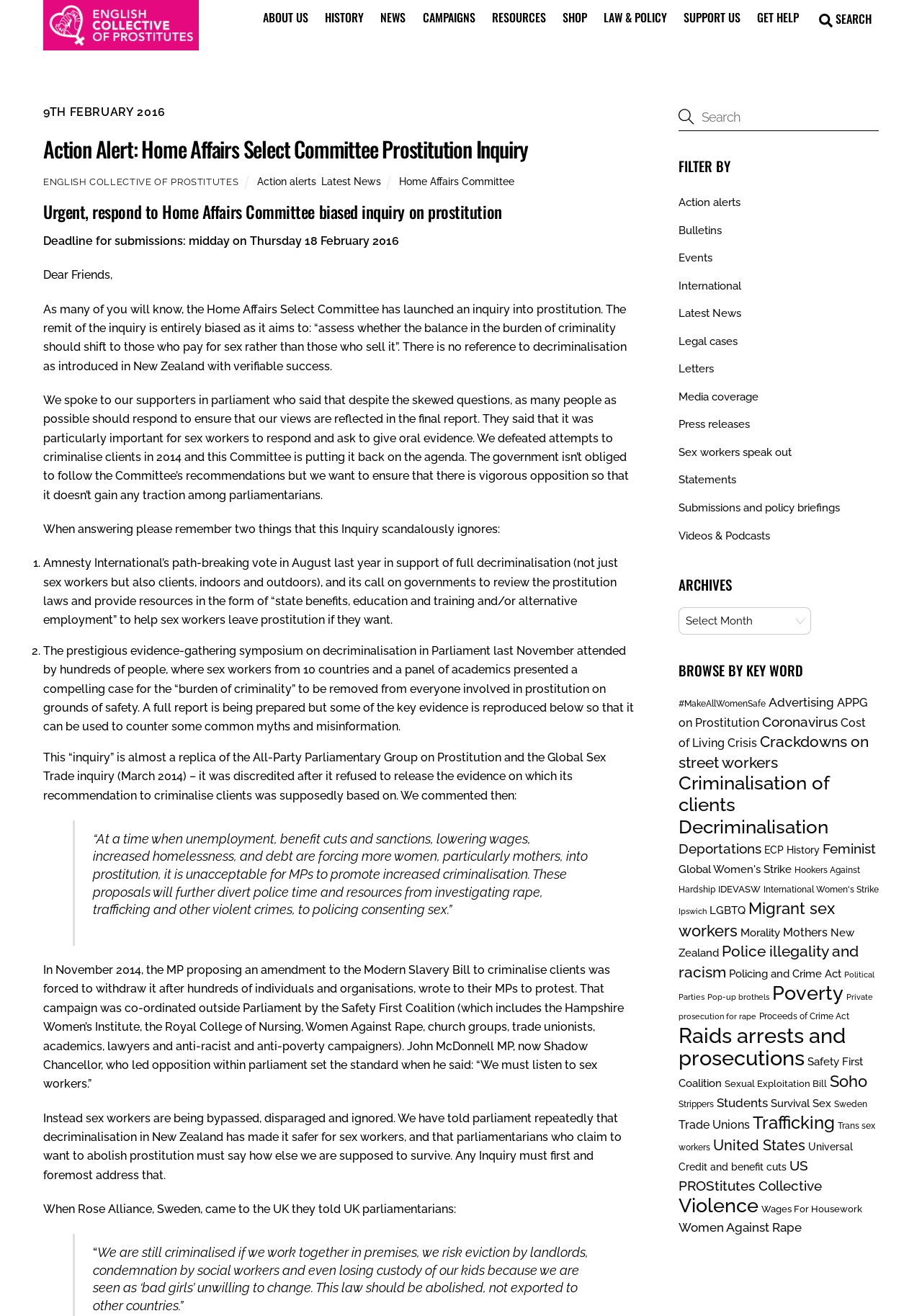What is the deadline for submissions?
Please answer using one word or phrase, based on the screenshot.

midday on Thursday 18 February 2016